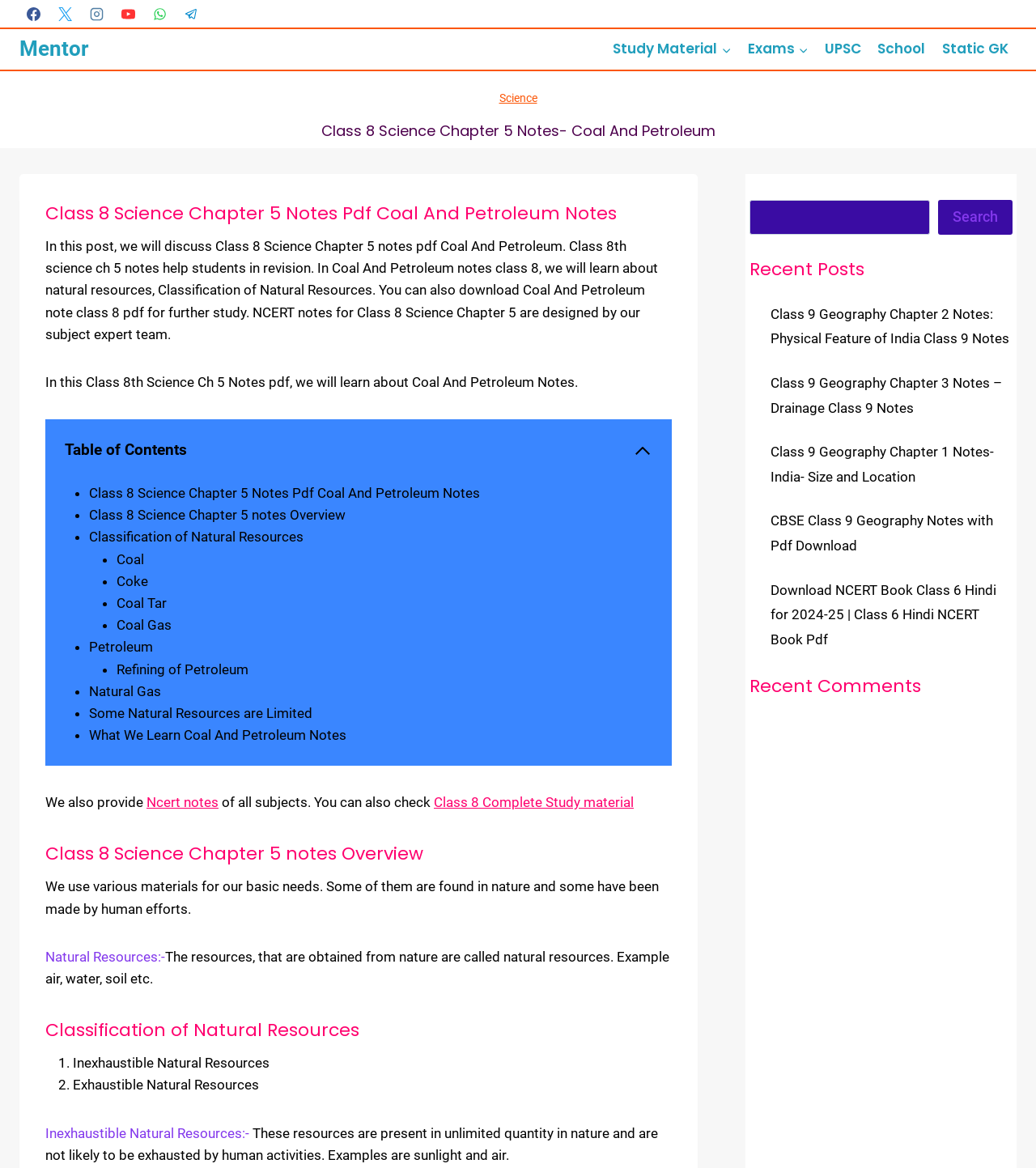Identify and provide the main heading of the webpage.

Class 8 Science Chapter 5 Notes- Coal And Petroleum